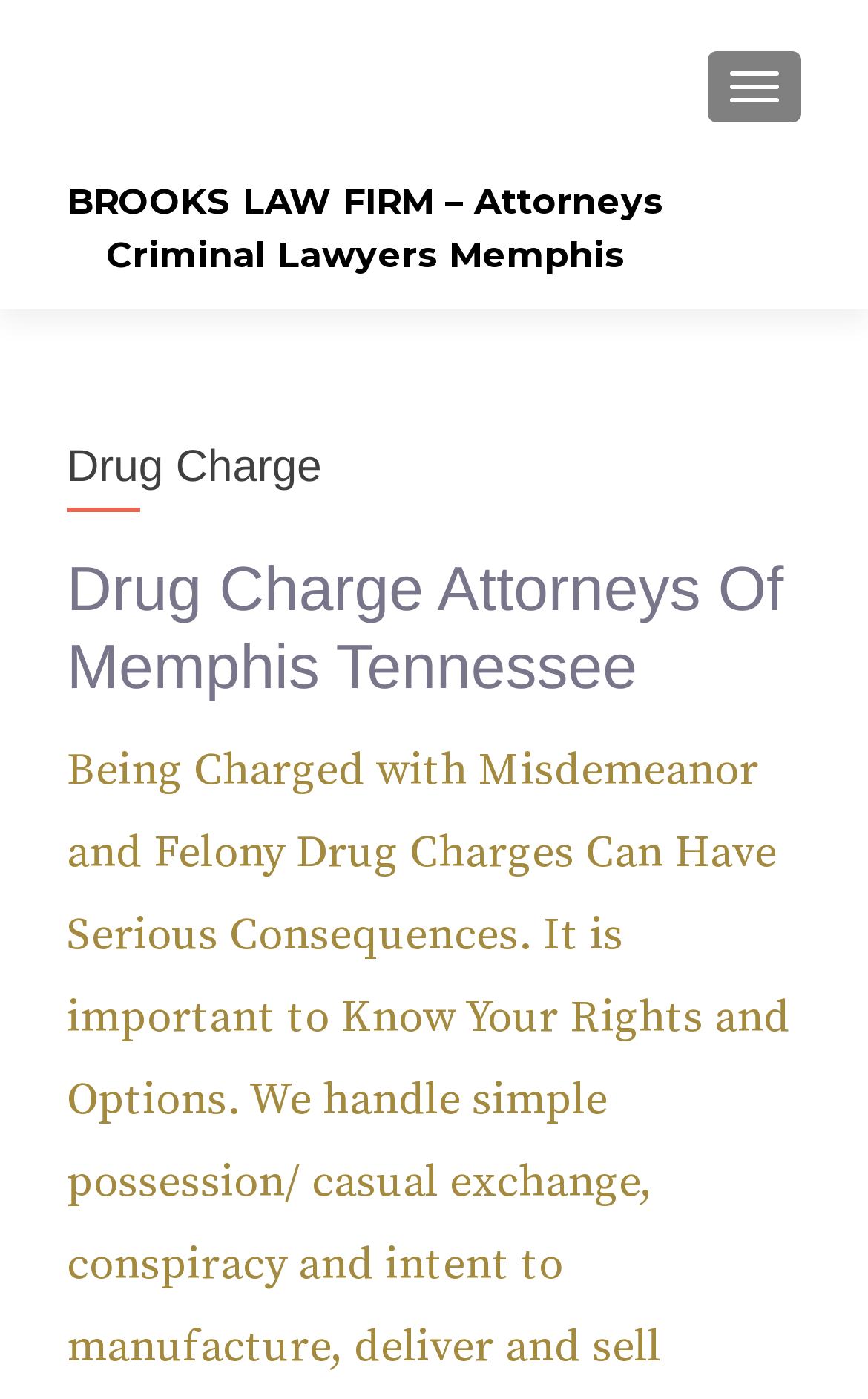Is there a menu button on the webpage?
Kindly offer a detailed explanation using the data available in the image.

I found the menu button by looking at the button element with the text 'MENU' which is located at the top-right corner of the webpage.